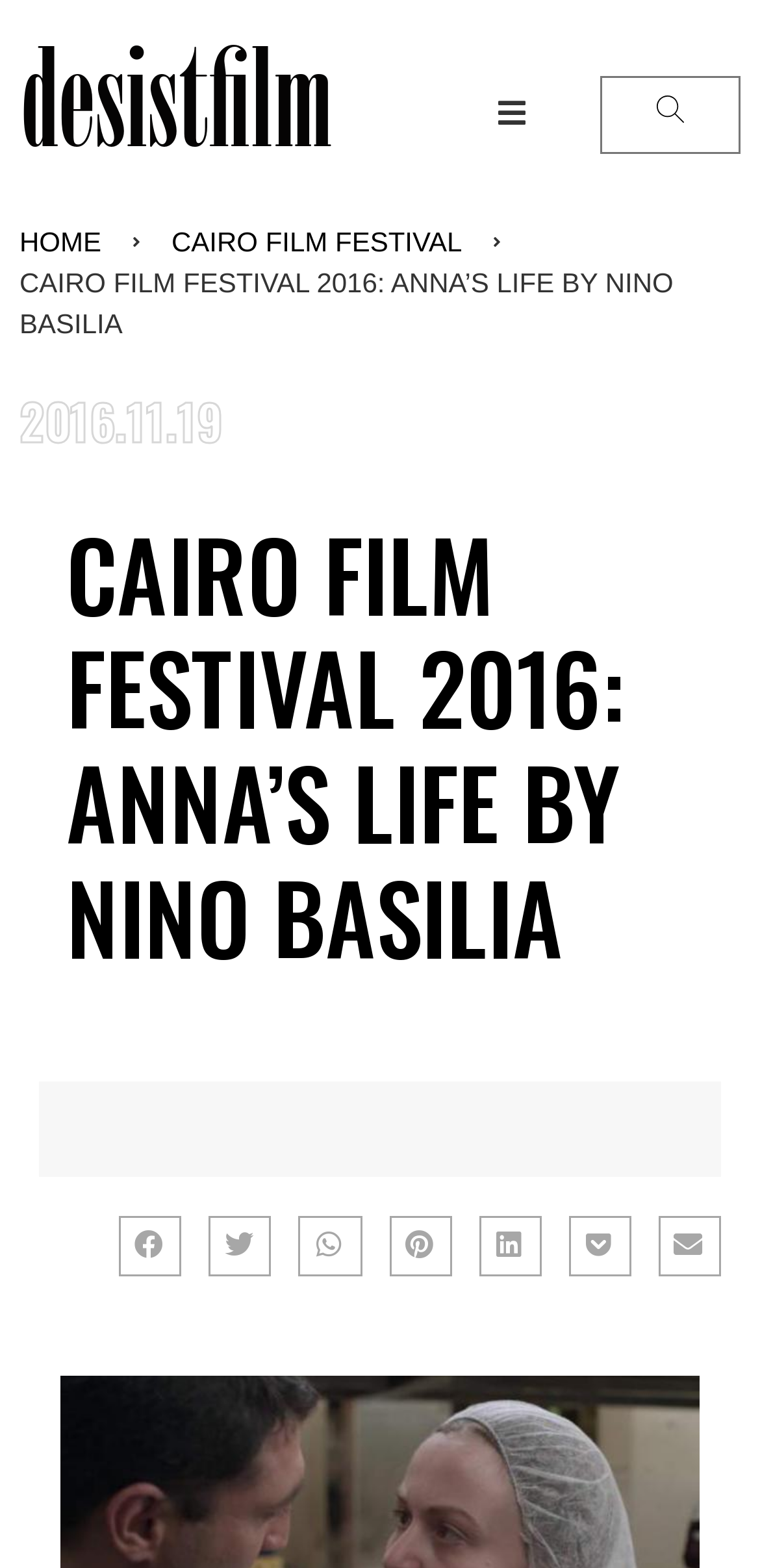Provide the bounding box coordinates of the HTML element this sentence describes: "desistfilm". The bounding box coordinates consist of four float numbers between 0 and 1, i.e., [left, top, right, bottom].

[0.026, 0.03, 0.436, 0.117]